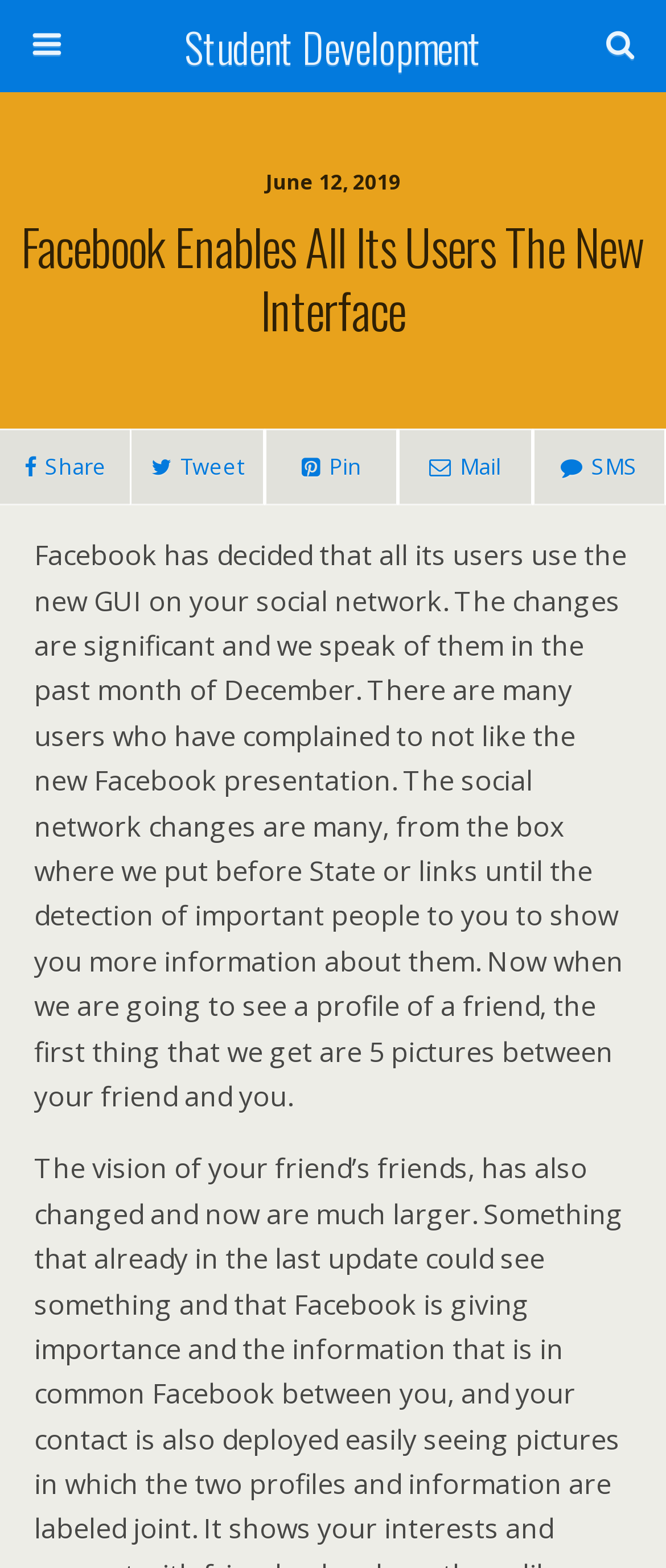Based on the element description "name="submit" value="Search"", predict the bounding box coordinates of the UI element.

[0.764, 0.064, 0.949, 0.094]